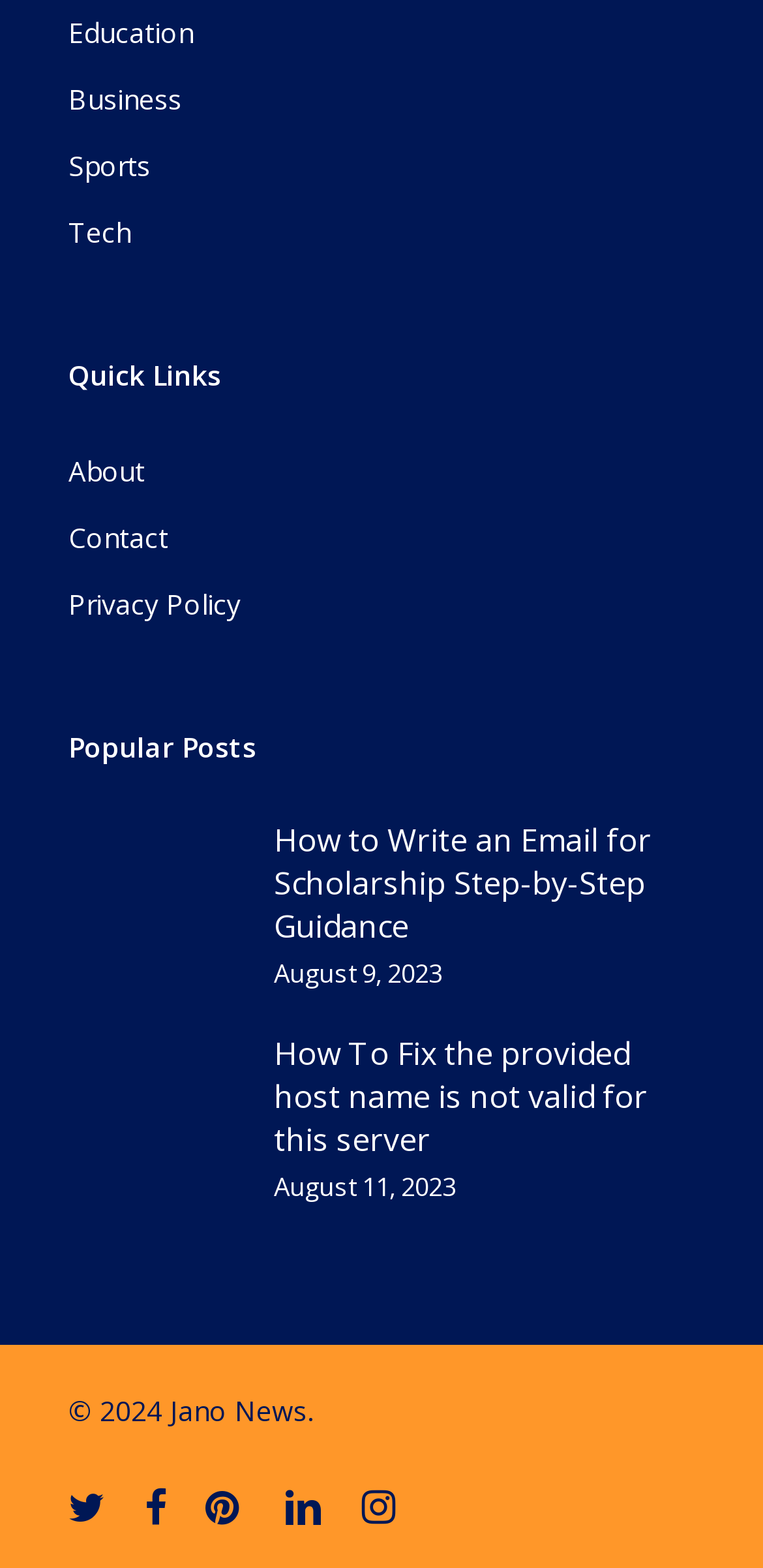Respond to the question below with a single word or phrase: How many popular posts are listed?

2